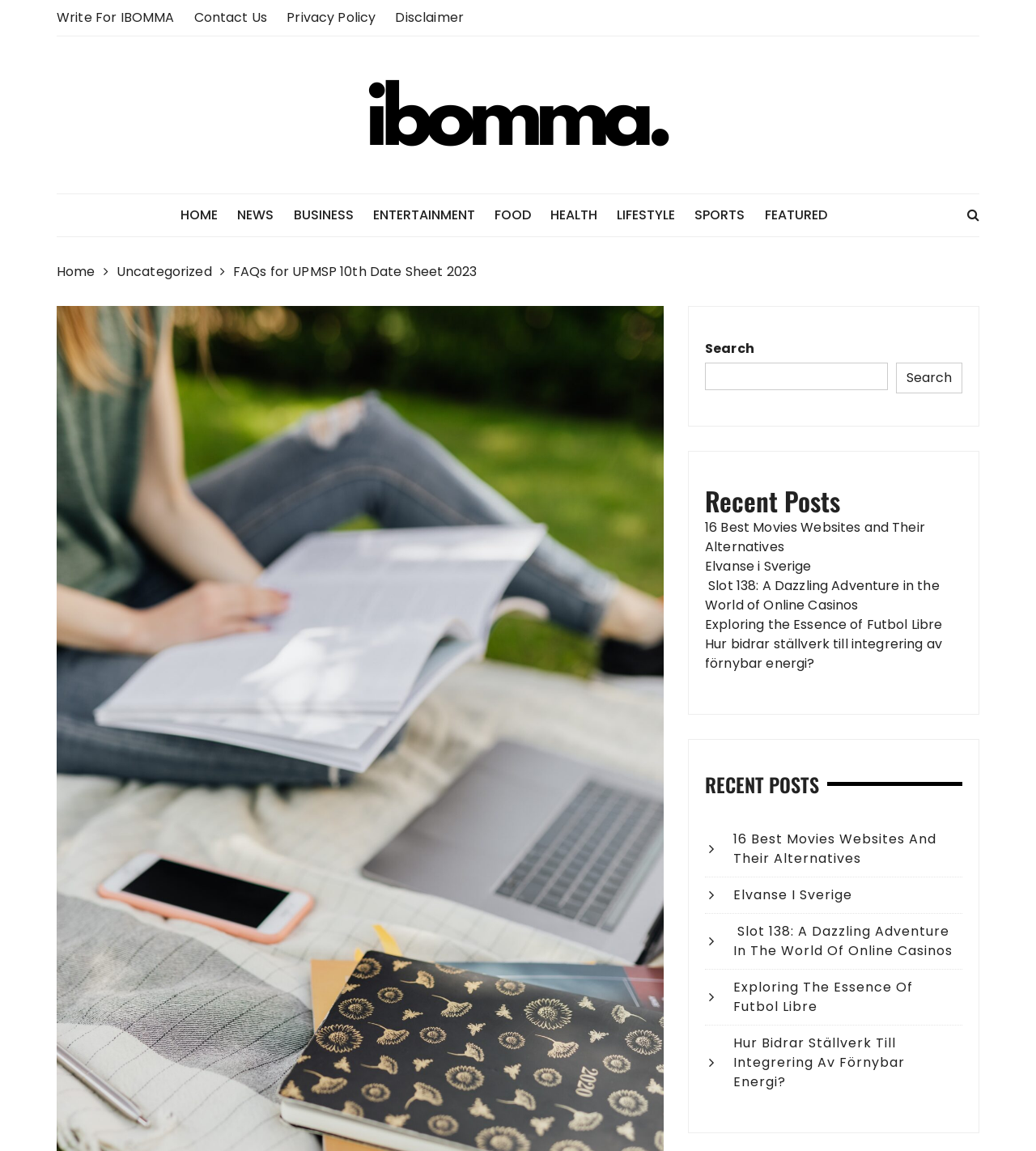Determine the coordinates of the bounding box that should be clicked to complete the instruction: "Write for IBOMMA". The coordinates should be represented by four float numbers between 0 and 1: [left, top, right, bottom].

[0.055, 0.007, 0.168, 0.024]